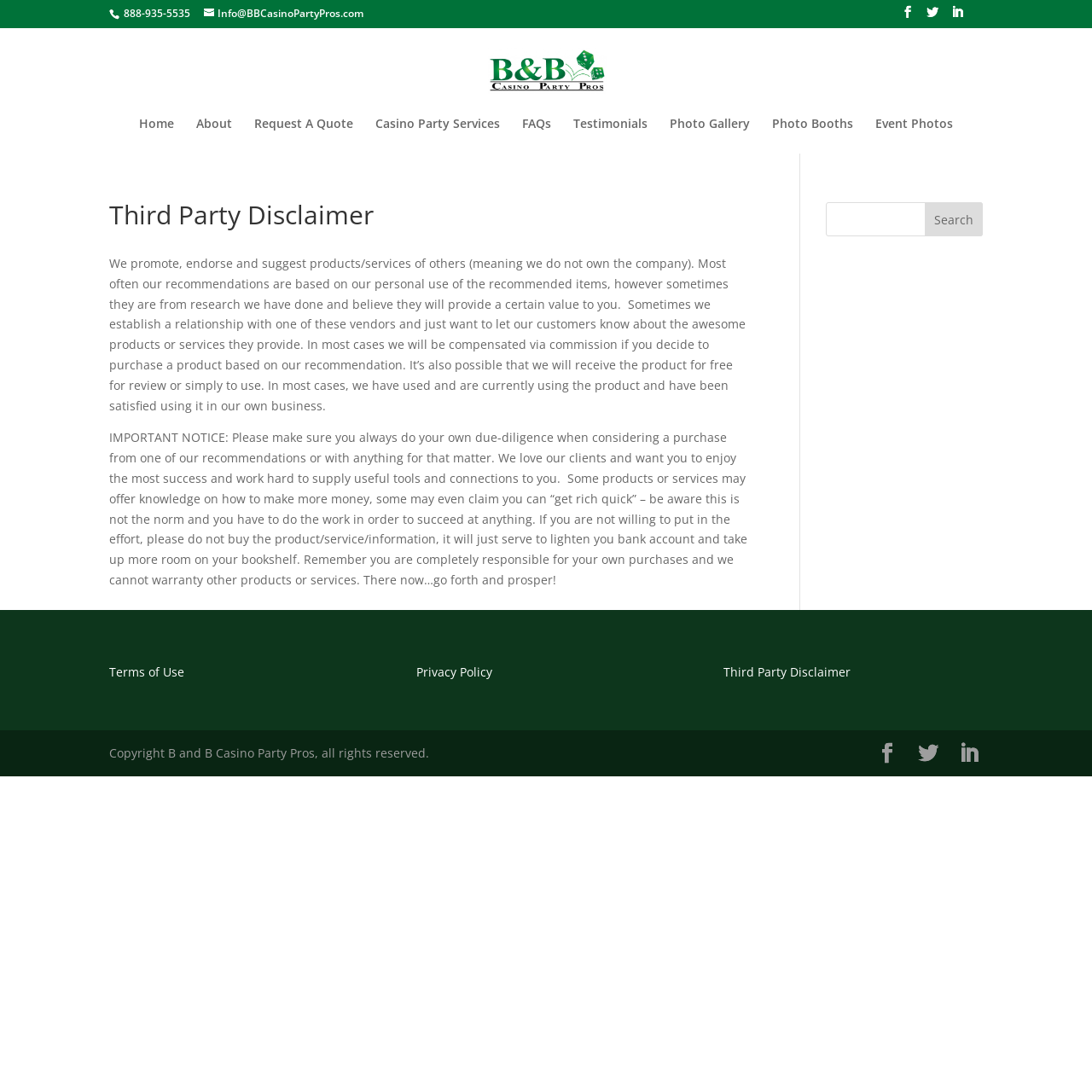Locate the bounding box coordinates of the element that needs to be clicked to carry out the instruction: "Request an appointment". The coordinates should be given as four float numbers ranging from 0 to 1, i.e., [left, top, right, bottom].

None